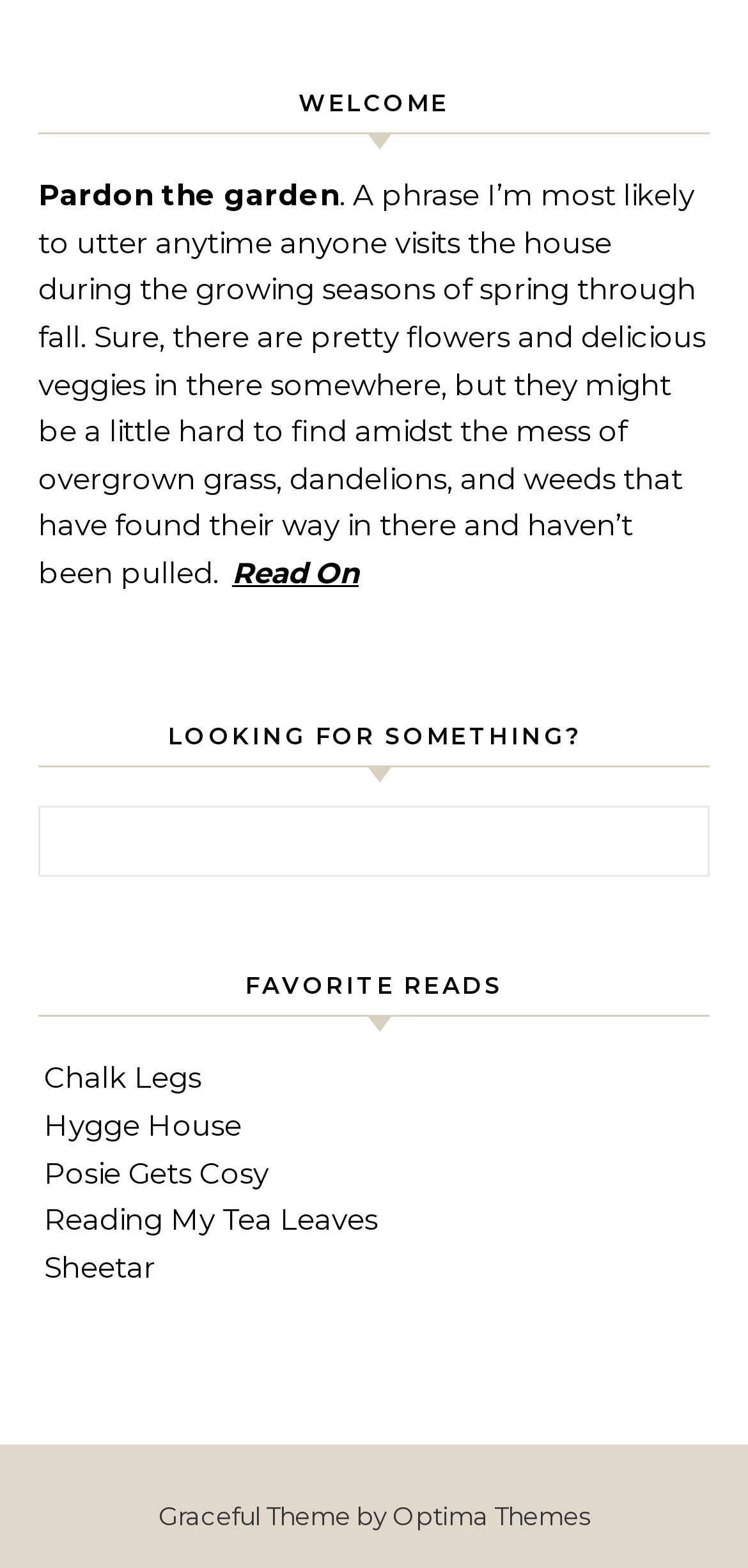Please identify the bounding box coordinates of the element's region that I should click in order to complete the following instruction: "Click on 'Search' button". The bounding box coordinates consist of four float numbers between 0 and 1, i.e., [left, top, right, bottom].

[0.762, 0.513, 0.949, 0.569]